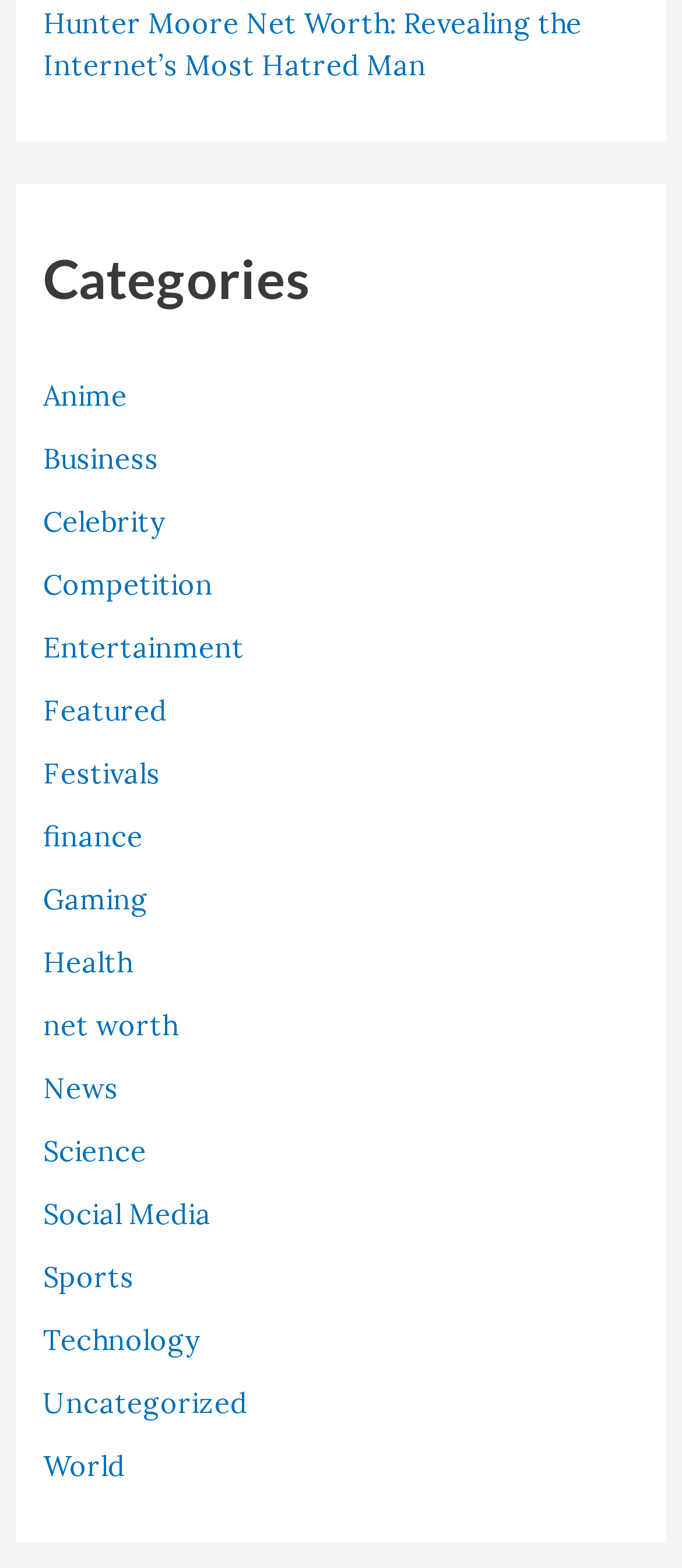Locate the bounding box coordinates of the area where you should click to accomplish the instruction: "Reply to the post".

None